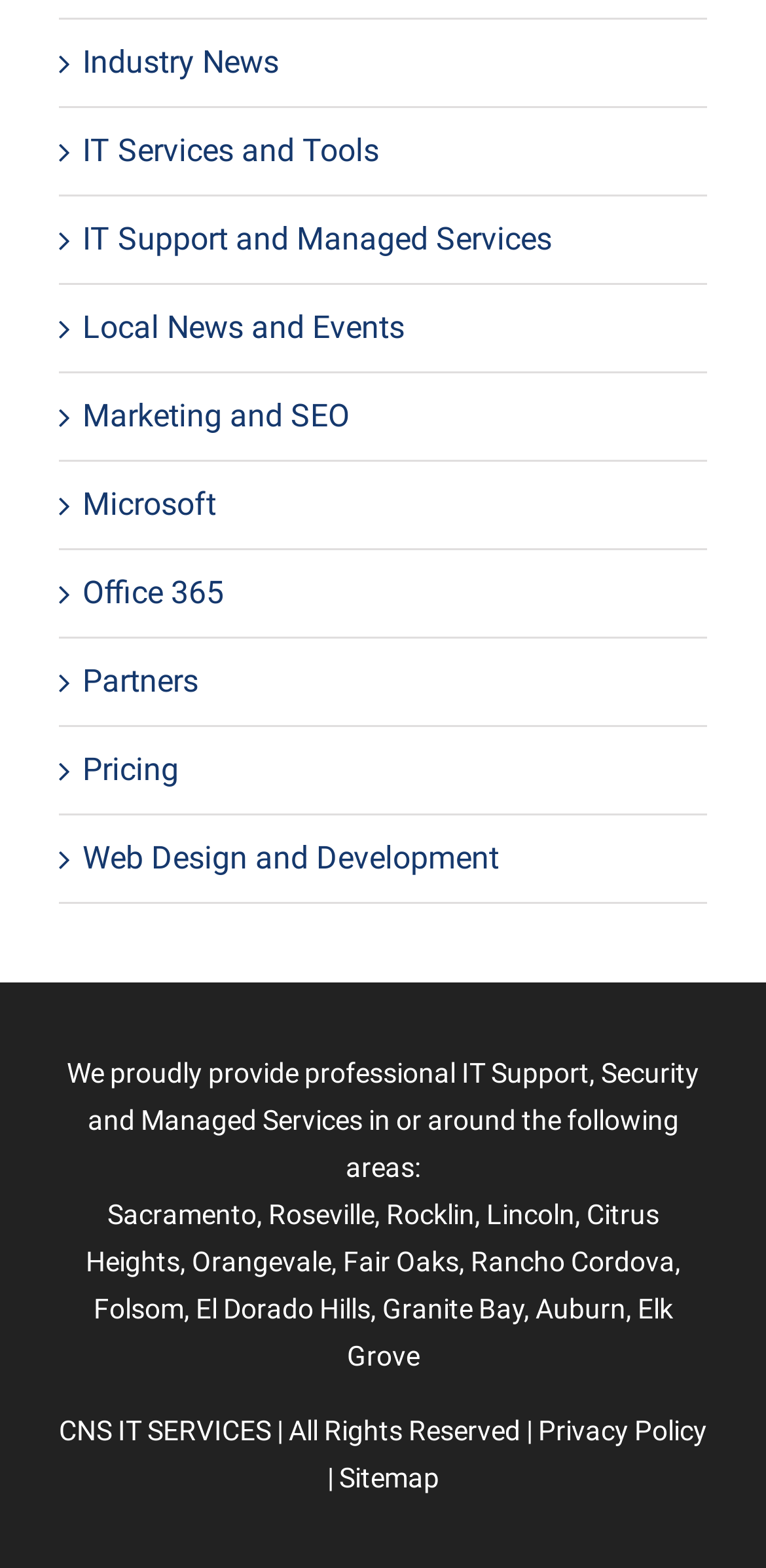What is the last area mentioned in the webpage?
Refer to the image and answer the question using a single word or phrase.

Elk Grove